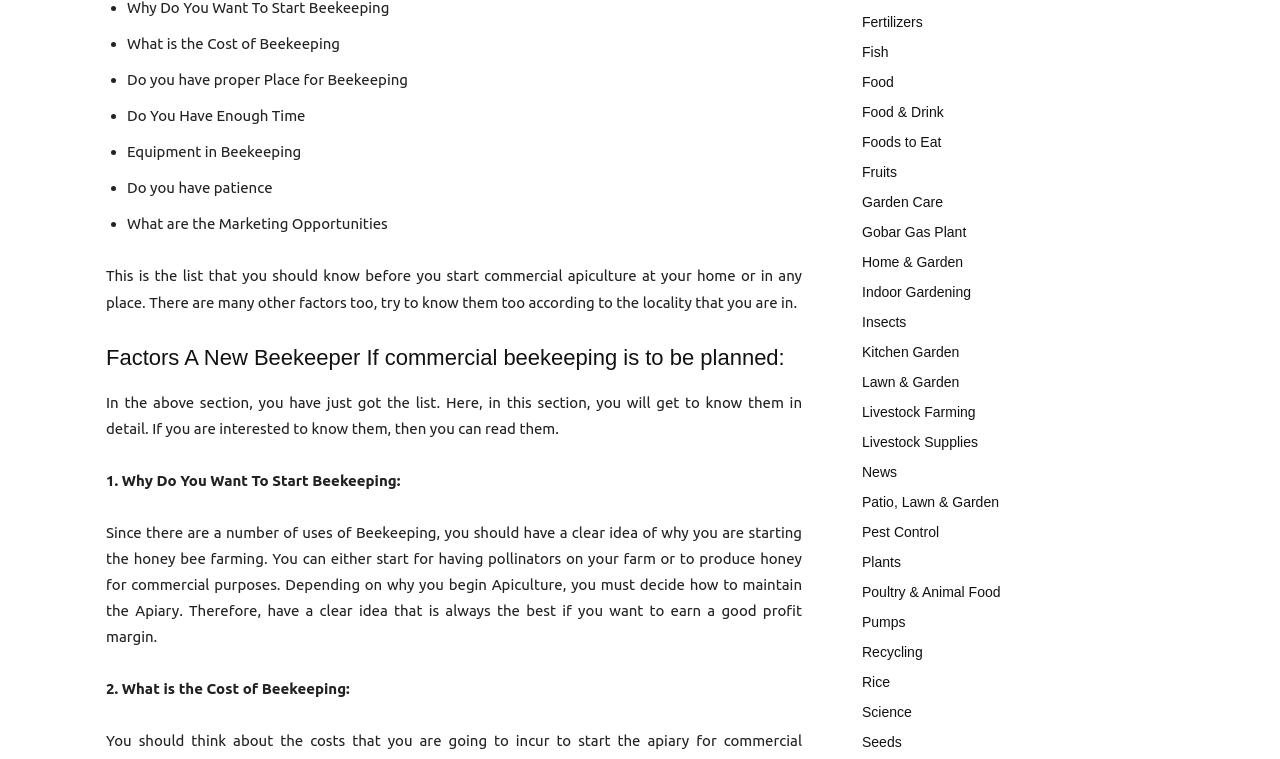Could you specify the bounding box coordinates for the clickable section to complete the following instruction: "Click on the 'Fertilizers' link"?

[0.673, 0.018, 0.721, 0.04]